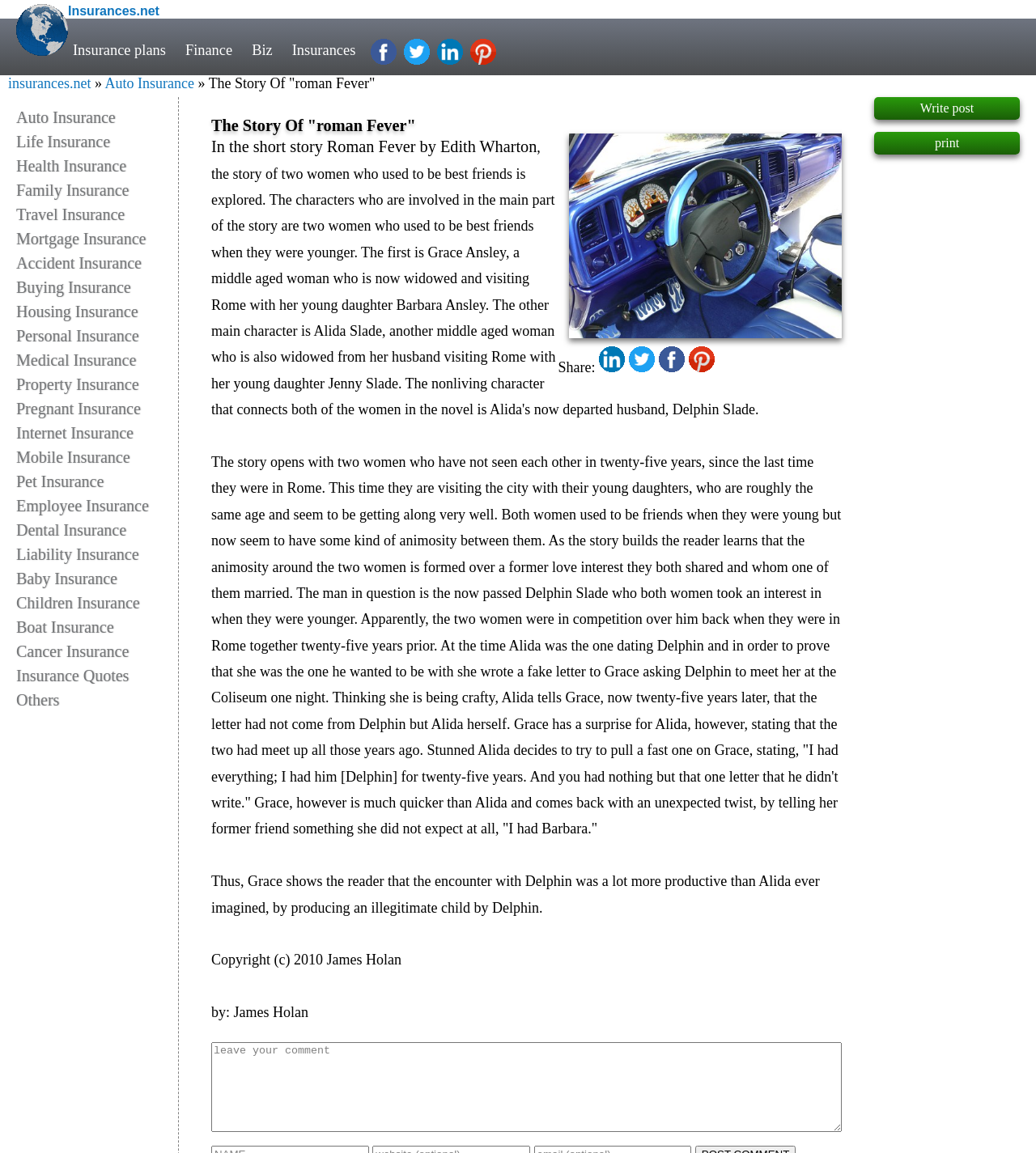Please identify the bounding box coordinates of the area that needs to be clicked to fulfill the following instruction: "Click on Auto Insurance."

[0.016, 0.091, 0.172, 0.112]